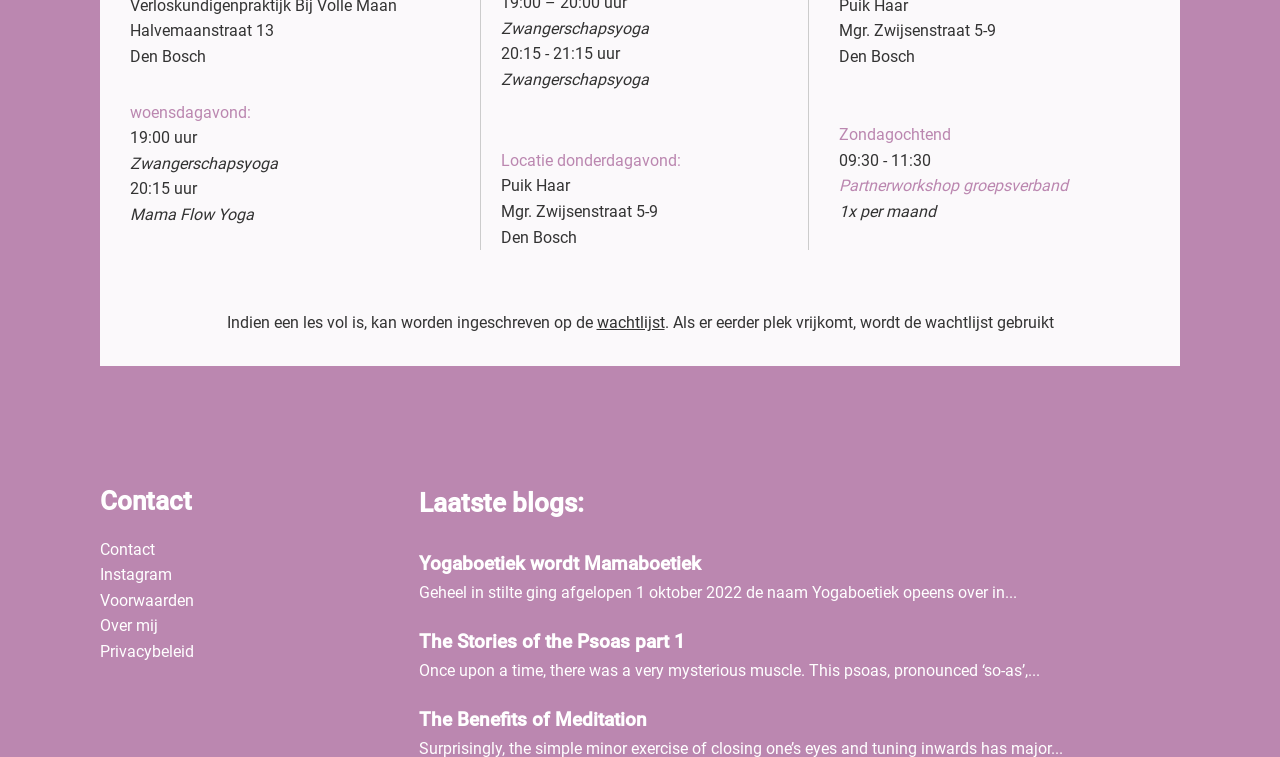Pinpoint the bounding box coordinates of the clickable element to carry out the following instruction: "Click the 'Instagram' link."

[0.078, 0.747, 0.134, 0.772]